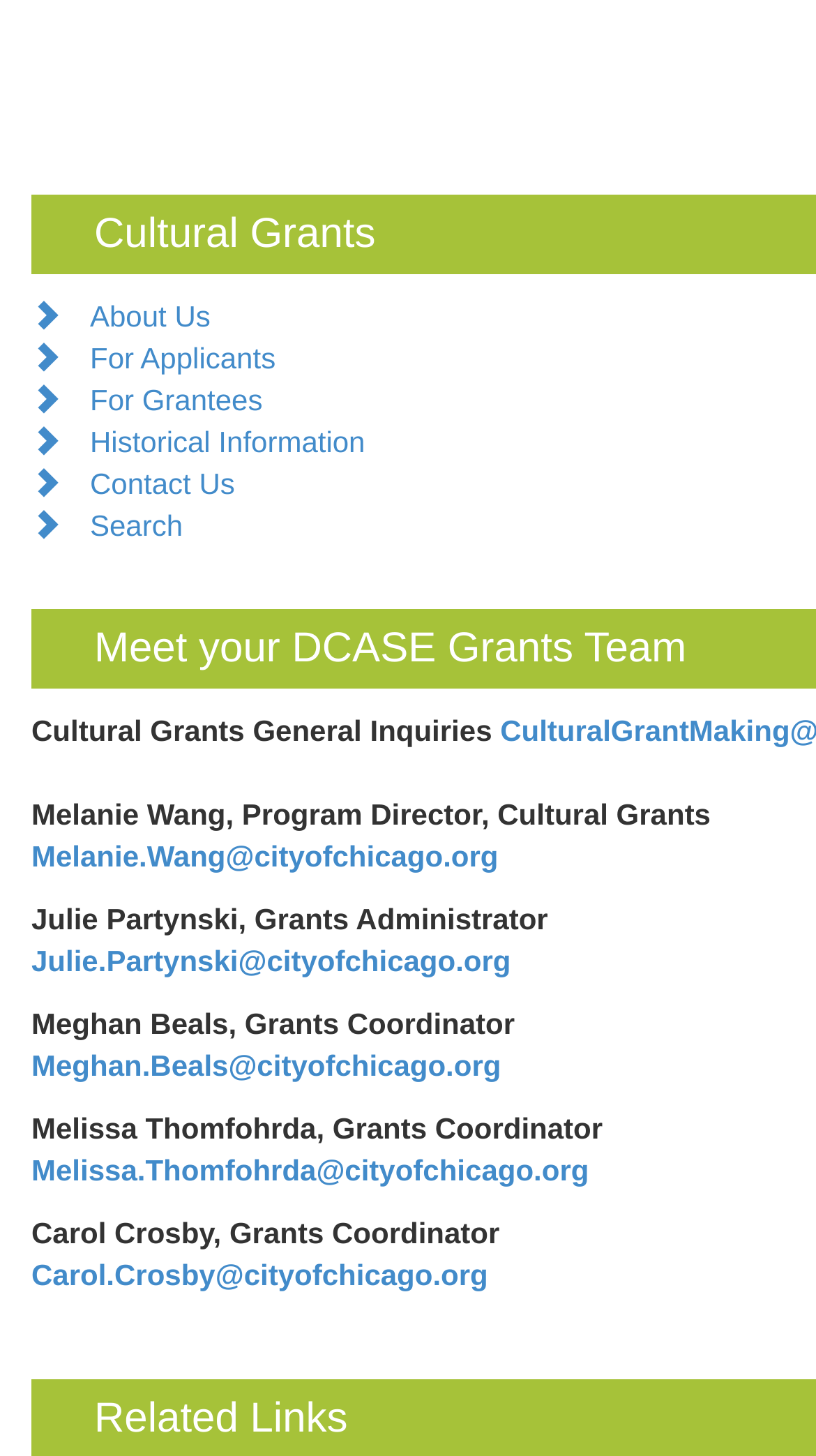What is the first link on the webpage?
Give a single word or phrase as your answer by examining the image.

About Us